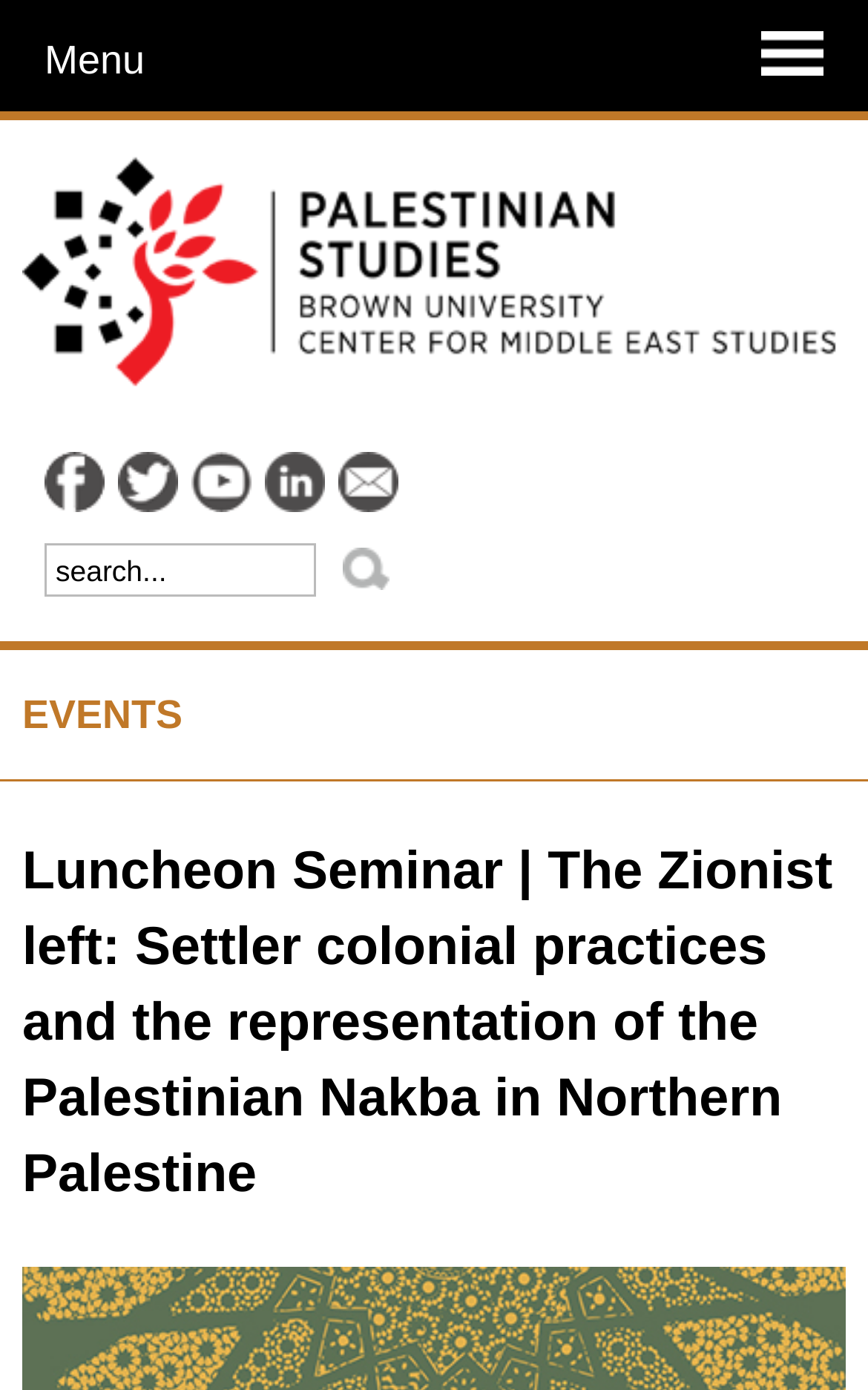Provide a thorough description of this webpage.

The webpage appears to be an event page for a luncheon seminar related to Palestinian studies. At the top, there is a menu link on the left side, and a link to "Palestinian Studies" with an accompanying image on the right side. Below this, there are five identical links with images, arranged horizontally across the page.

Further down, there is a search bar with a text box and a "Go" button, allowing users to search for specific terms. The search bar is positioned near the top-center of the page.

The main content of the page is divided into two sections. The first section is headed by "EVENTS" in a prominent font, and contains a link to the same text. The second section is headed by the title of the luncheon seminar, "The Zionist left: Settler colonial practices and the representation of the Palestinian Nakba in Northern Palestine", which spans almost the entire width of the page.